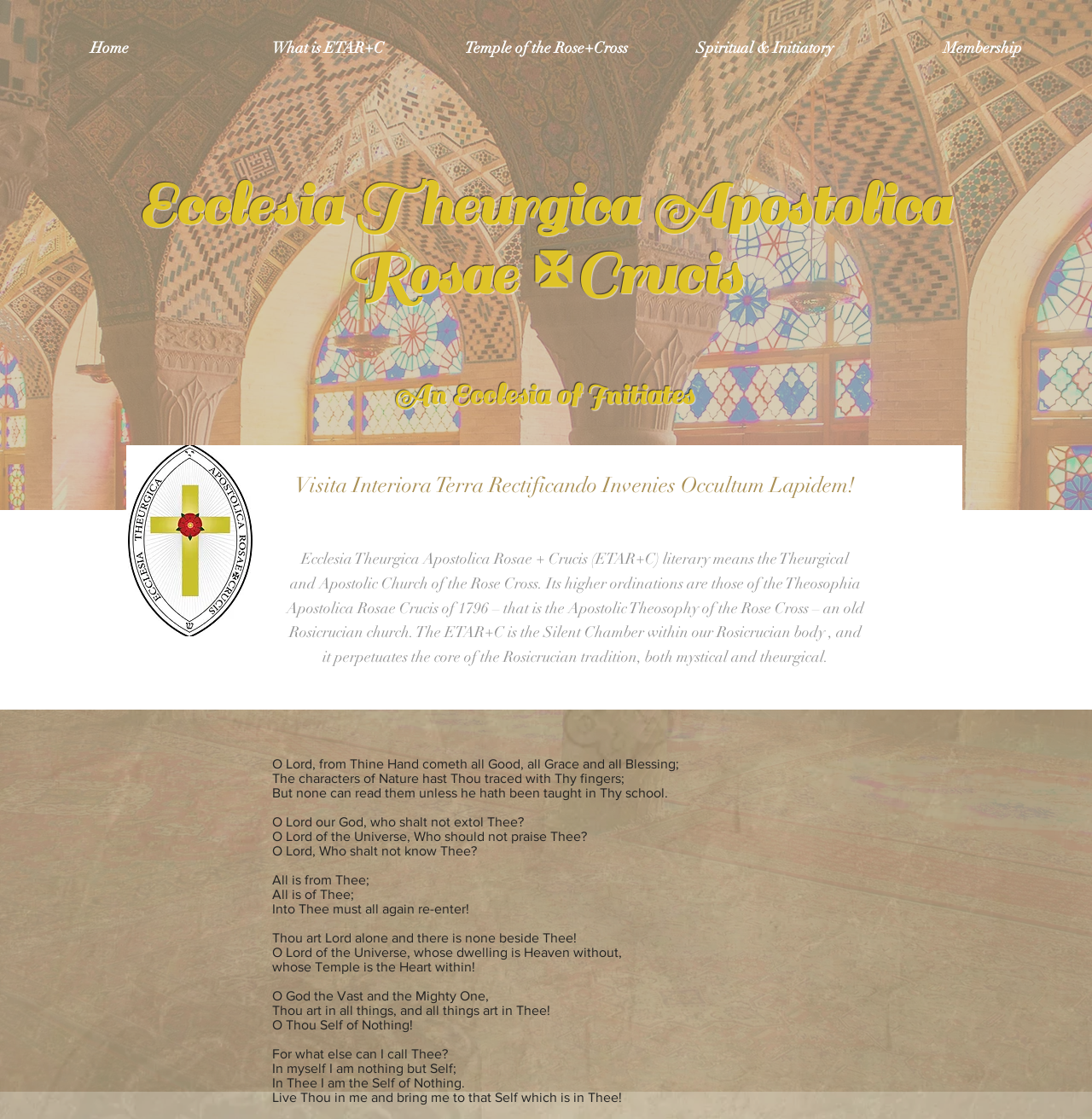Refer to the image and offer a detailed explanation in response to the question: What is the name of the organization?

I found the answer by looking at the navigation menu, where it says 'ETAR+C | Ecclesia Theurgica Apostolica Rosae+Crucis | Houston'. The full name of the organization is Ecclesia Theurgica Apostolica Rosae + Crucis, which is abbreviated as ETAR+C.